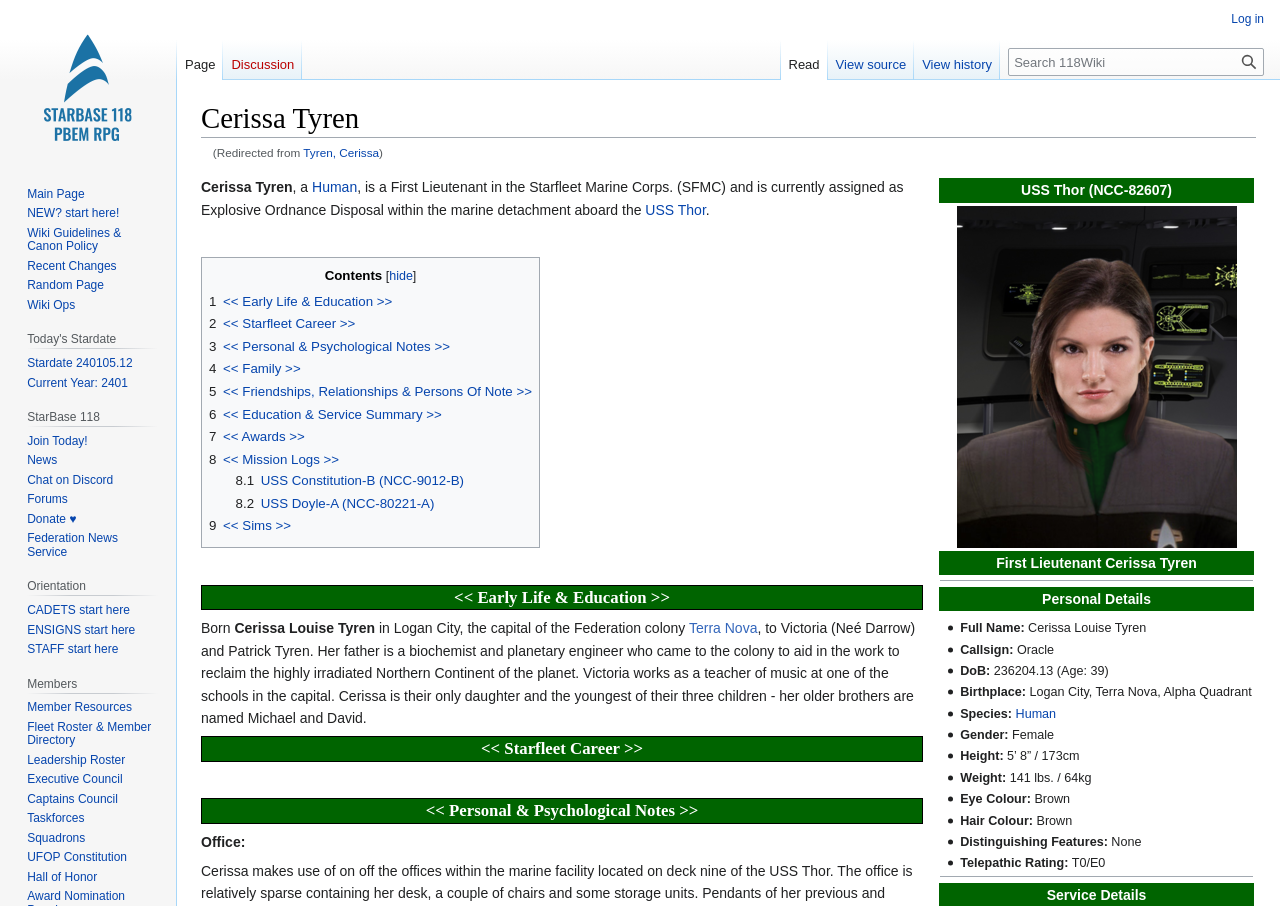What is Cerissa Tyren's telepathic rating?
Based on the image, give a concise answer in the form of a single word or short phrase.

T0/E0